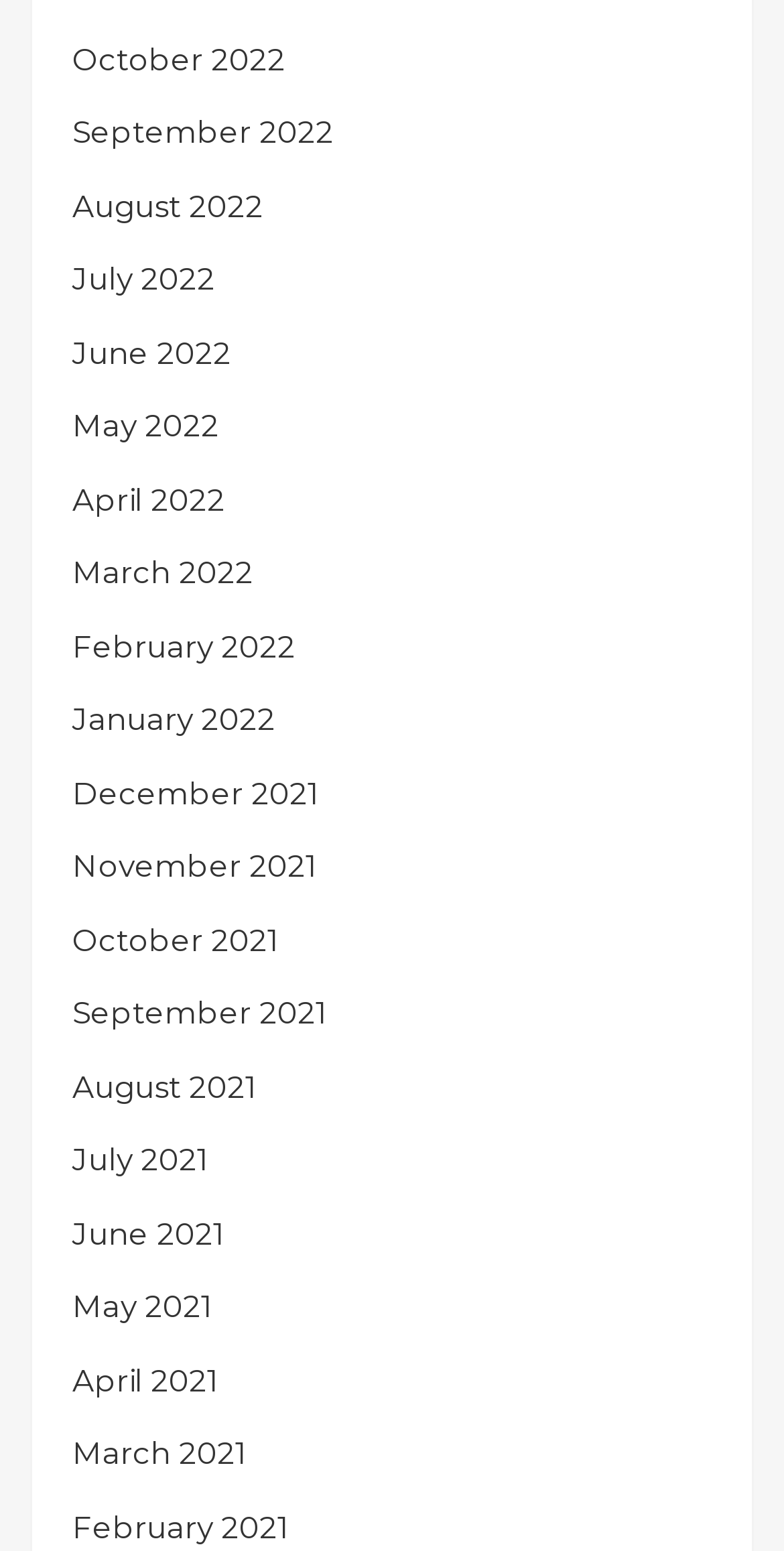Reply to the question below using a single word or brief phrase:
What is the month listed below September 2022?

August 2022